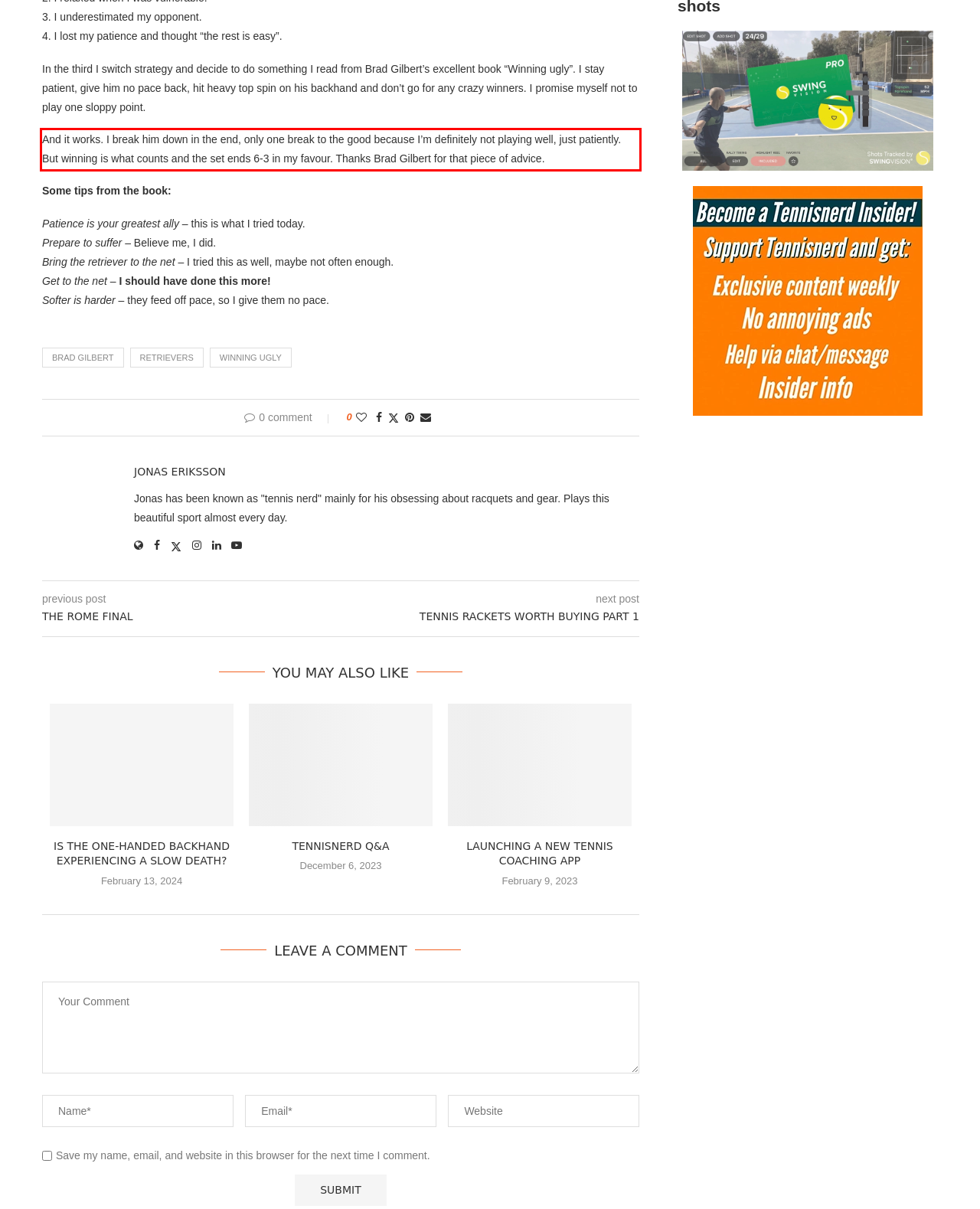You have a screenshot of a webpage where a UI element is enclosed in a red rectangle. Perform OCR to capture the text inside this red rectangle.

And it works. I break him down in the end, only one break to the good because I’m definitely not playing well, just patiently. But winning is what counts and the set ends 6-3 in my favour. Thanks Brad Gilbert for that piece of advice.